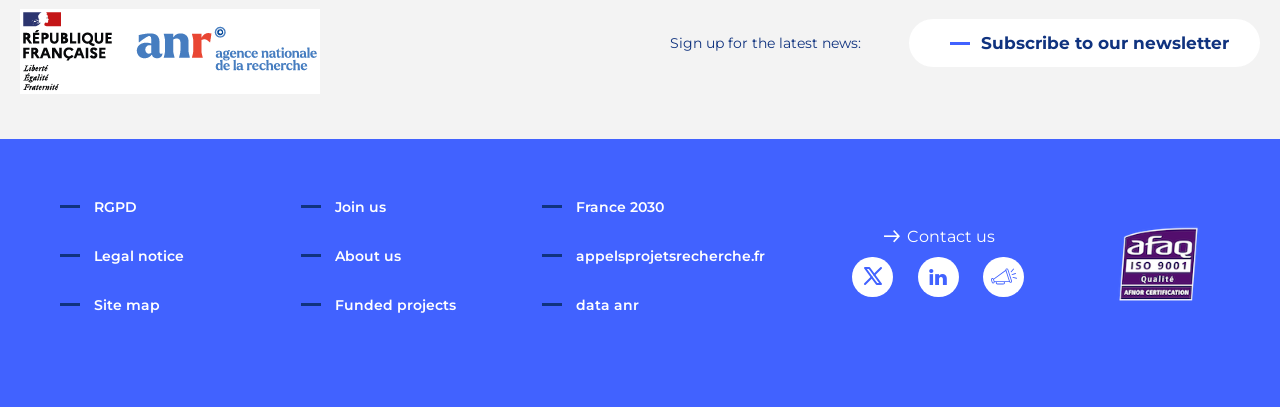Please indicate the bounding box coordinates of the element's region to be clicked to achieve the instruction: "View 'Funded projects'". Provide the coordinates as four float numbers between 0 and 1, i.e., [left, top, right, bottom].

[0.235, 0.728, 0.356, 0.773]